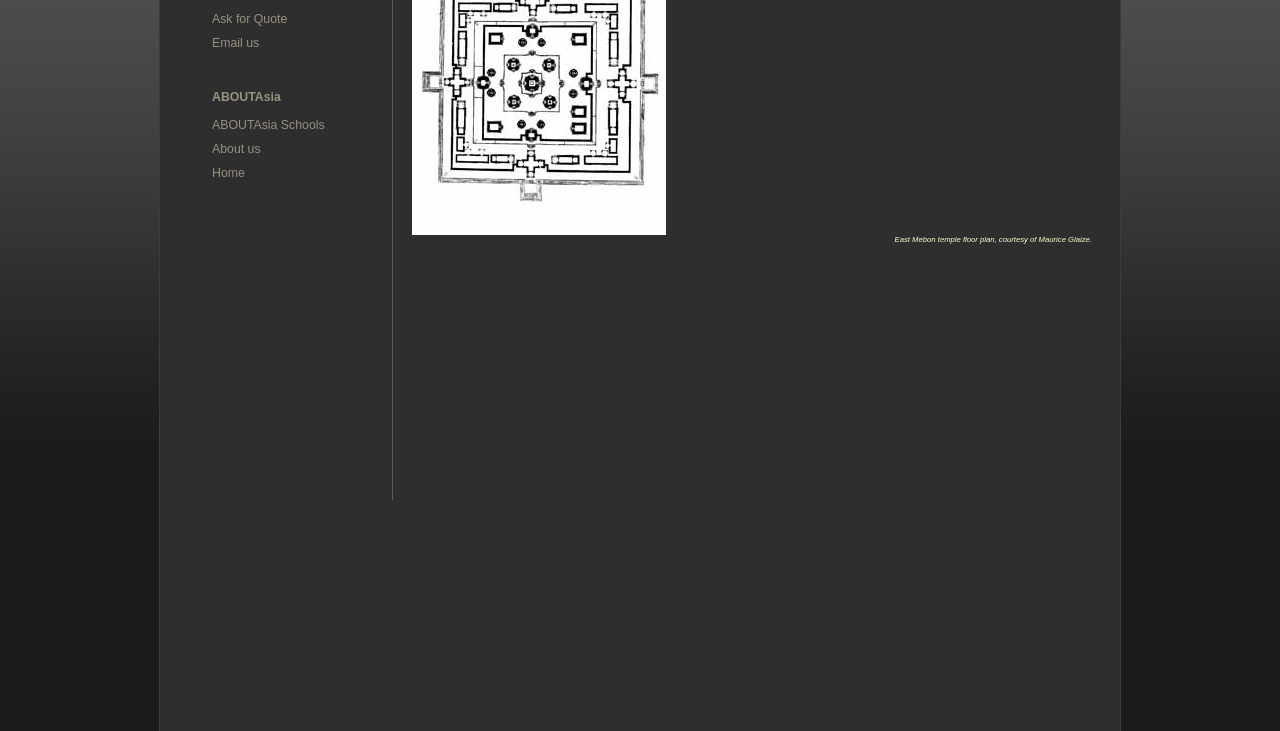Please find the bounding box coordinates in the format (top-left x, top-left y, bottom-right x, bottom-right y) for the given element description. Ensure the coordinates are floating point numbers between 0 and 1. Description: ABOUTAsia Schools

[0.166, 0.162, 0.254, 0.181]